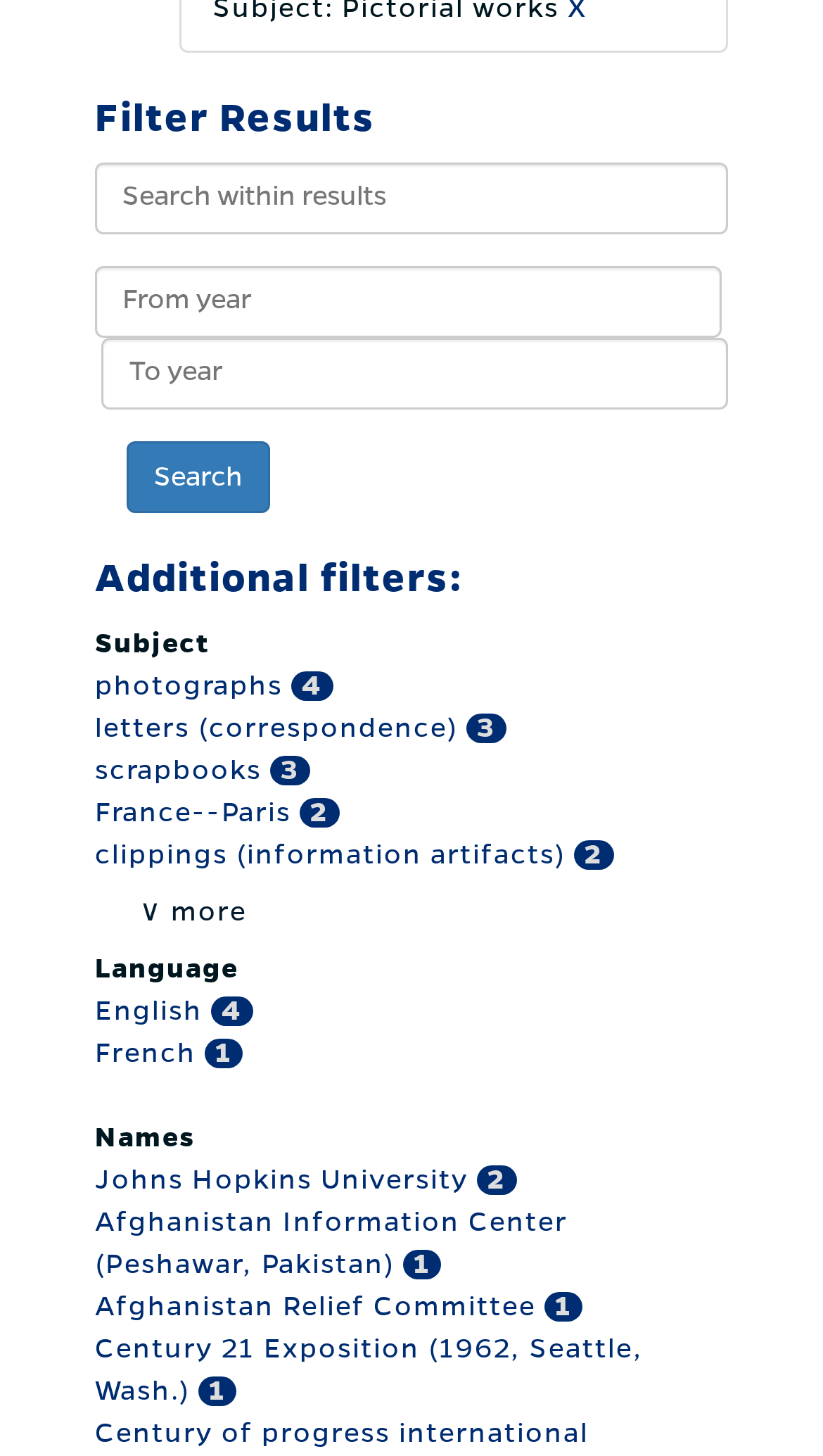Identify the bounding box for the given UI element using the description provided. Coordinates should be in the format (top-left x, top-left y, bottom-right x, bottom-right y) and must be between 0 and 1. Here is the description: Afghanistan Information Center (Peshawar, Pakistan)

[0.115, 0.829, 0.69, 0.878]